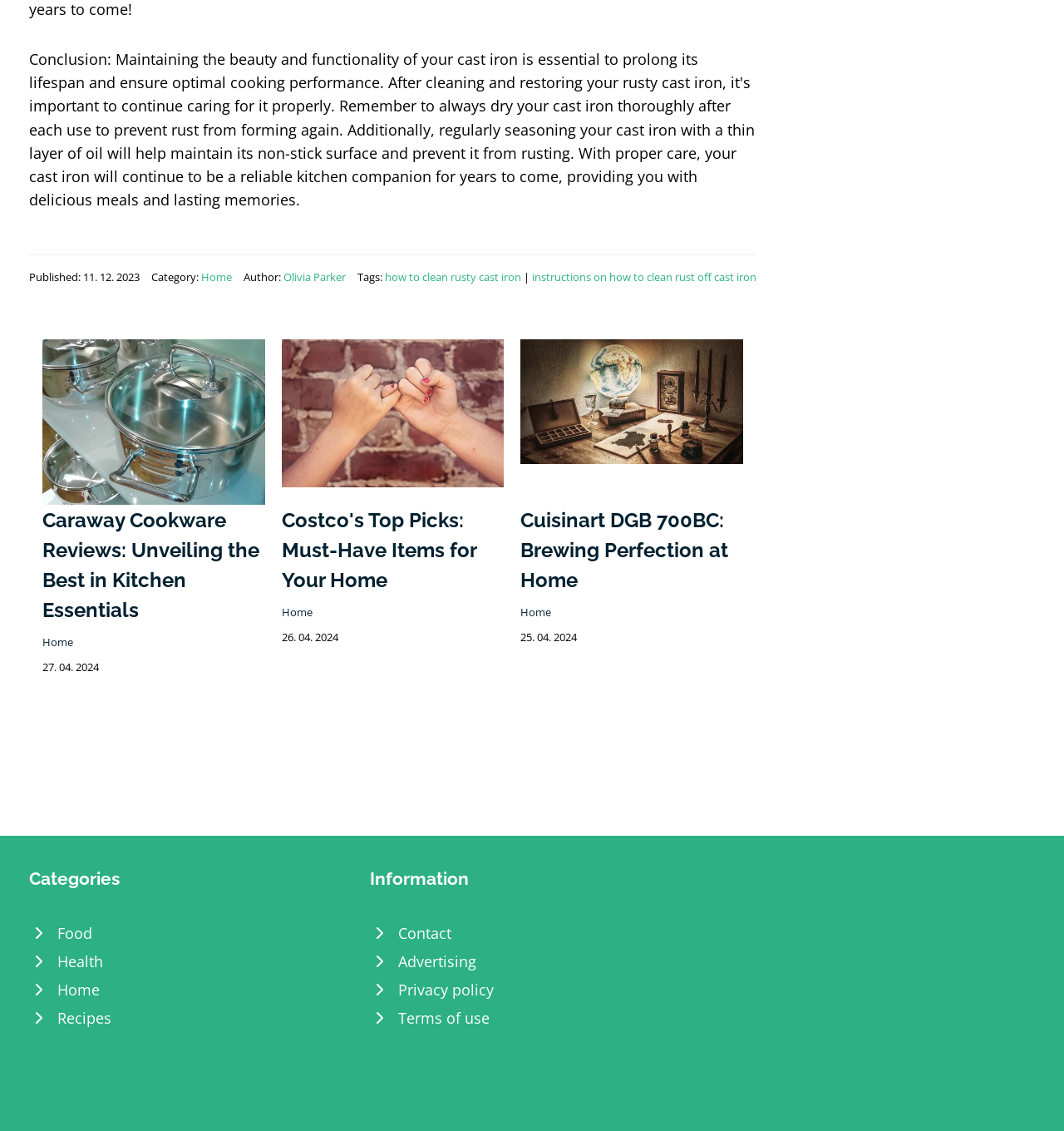What are the categories listed on the webpage?
Based on the image, provide a one-word or brief-phrase response.

Food, Health, Home, Recipes